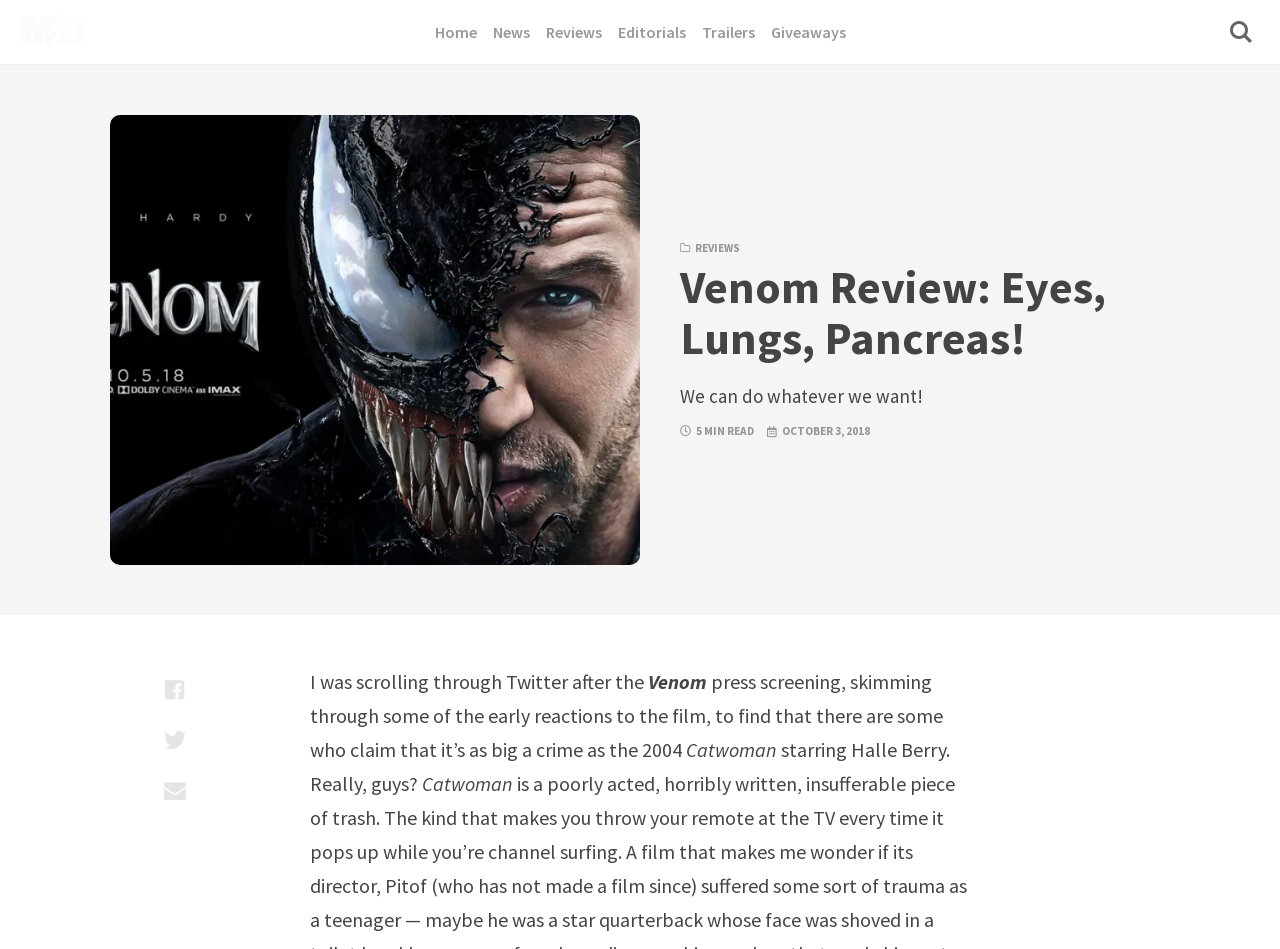Identify the coordinates of the bounding box for the element that must be clicked to accomplish the instruction: "Click the Share with facebook link".

[0.123, 0.701, 0.15, 0.753]